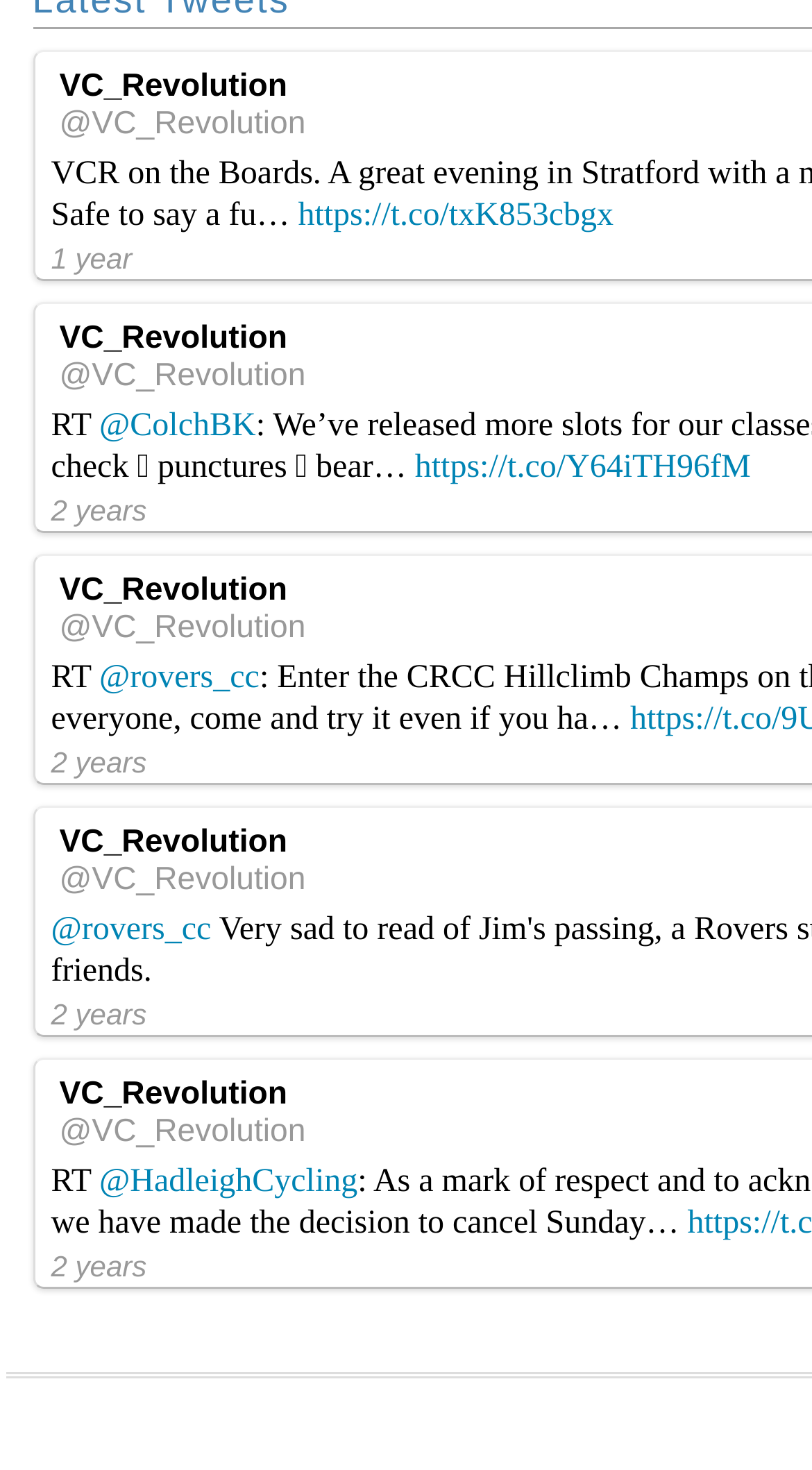Provide the bounding box coordinates of the area you need to click to execute the following instruction: "View the RT post".

[0.063, 0.278, 0.122, 0.302]